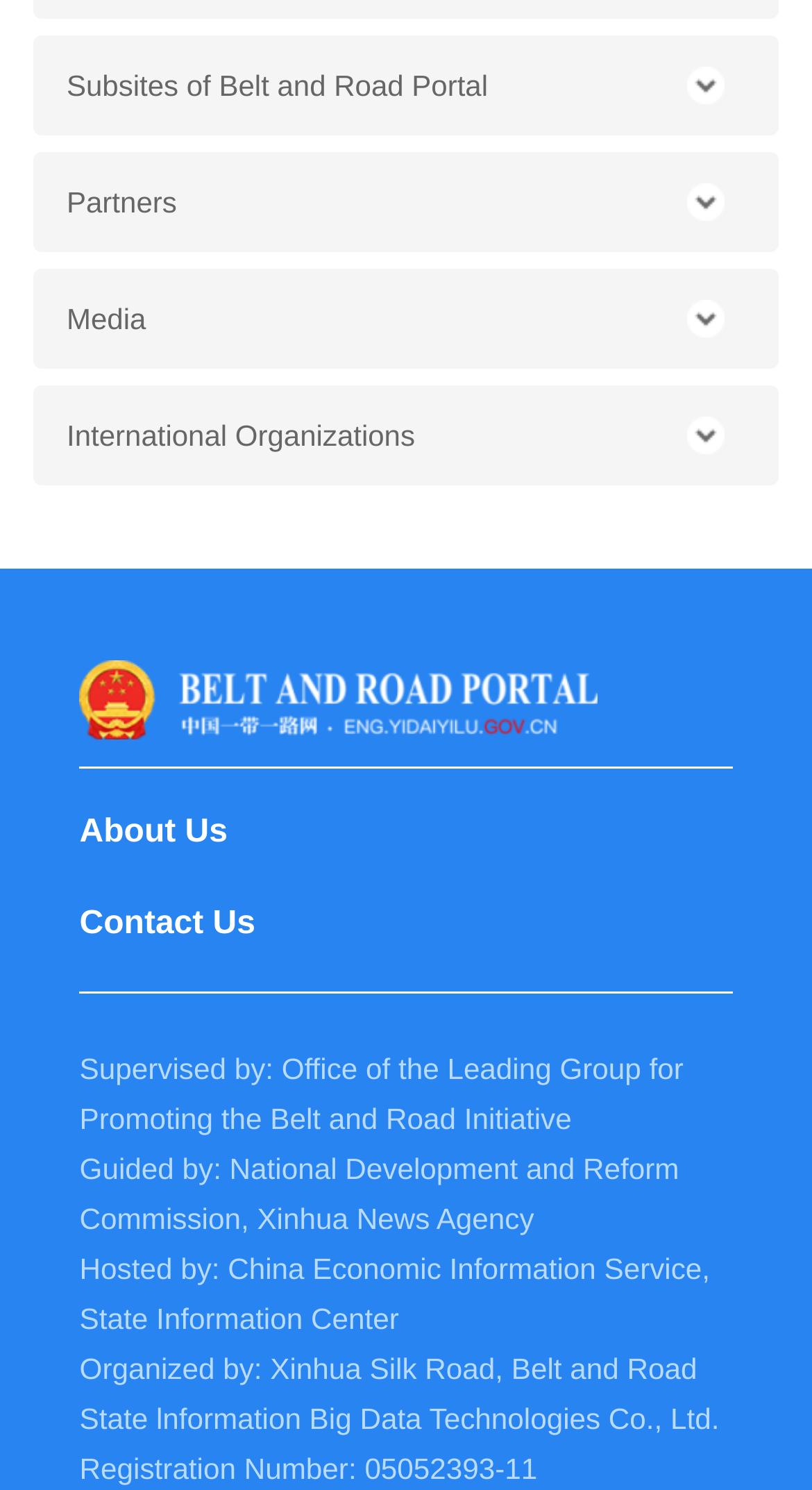Determine the bounding box for the UI element described here: "Media".

[0.041, 0.18, 0.959, 0.247]